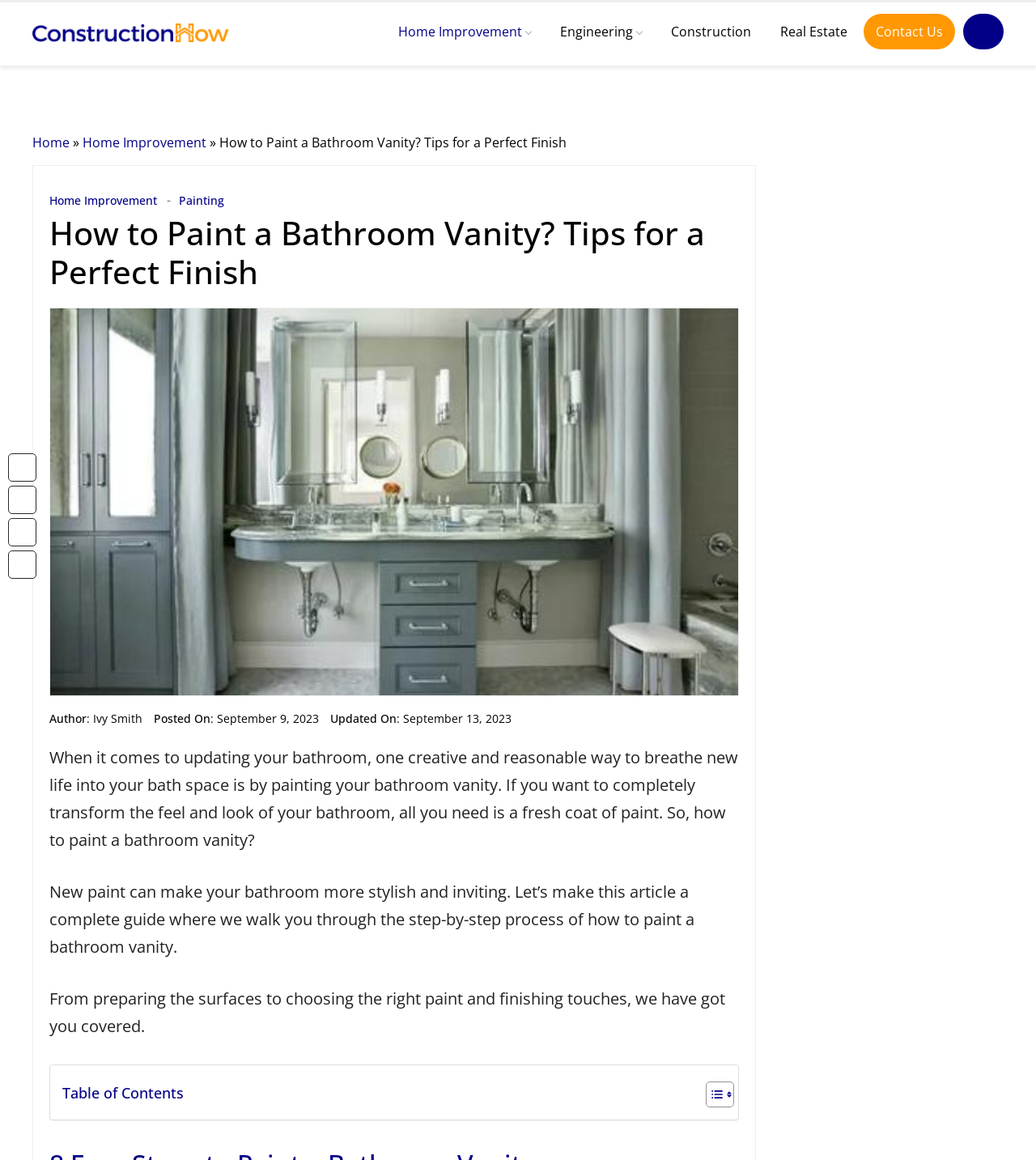Select the bounding box coordinates of the element I need to click to carry out the following instruction: "Search for something".

[0.93, 0.012, 0.969, 0.043]